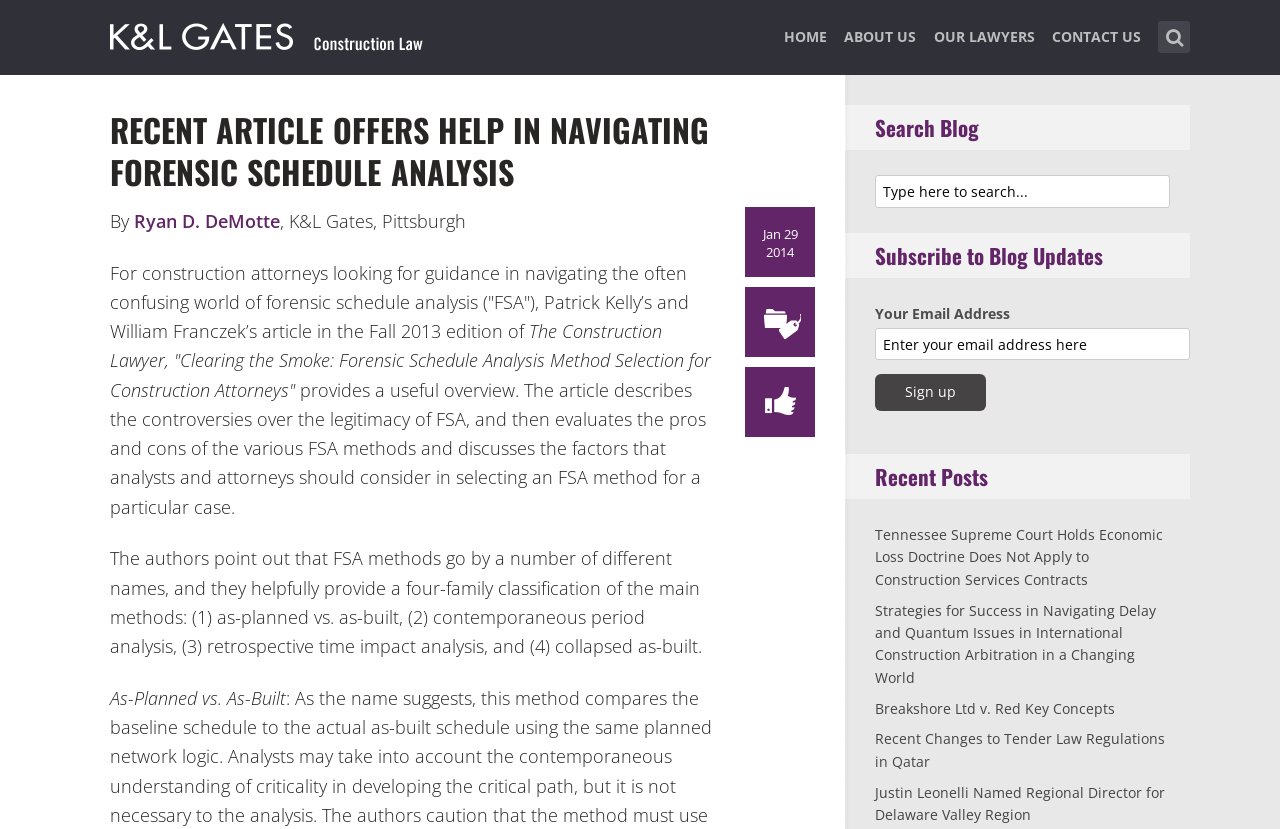Explain the webpage in detail.

This webpage appears to be a blog or news article page focused on construction law. At the top, there is a header section with links to "HOME", "ABOUT US", "OUR LAWYERS", and "CONTACT US". To the right of these links, there is a search bar with a placeholder text "Type here to search...". 

Below the header section, there is a main article with a heading "RECENT ARTICLE OFFERS HELP IN NAVIGATING FORENSIC SCHEDULE ANALYSIS" in a larger font size. The article is written by Ryan D. DeMotte, K&L Gates, Pittsburgh, and published on January 29, 2014. The article discusses forensic schedule analysis and its application in construction law, citing an article by Patrick Kelly and William Franczek in The Construction Lawyer.

To the right of the main article, there are three sections: "Search Blog", "Subscribe to Blog Updates", and "Recent Posts". The "Search Blog" section has a search bar with a placeholder text "Type here to search...". The "Subscribe to Blog Updates" section has a form to enter an email address and a "Sign up" button. The "Recent Posts" section lists four recent articles with links to each article.

There are no images on the page. The overall layout is organized, with clear headings and concise text.